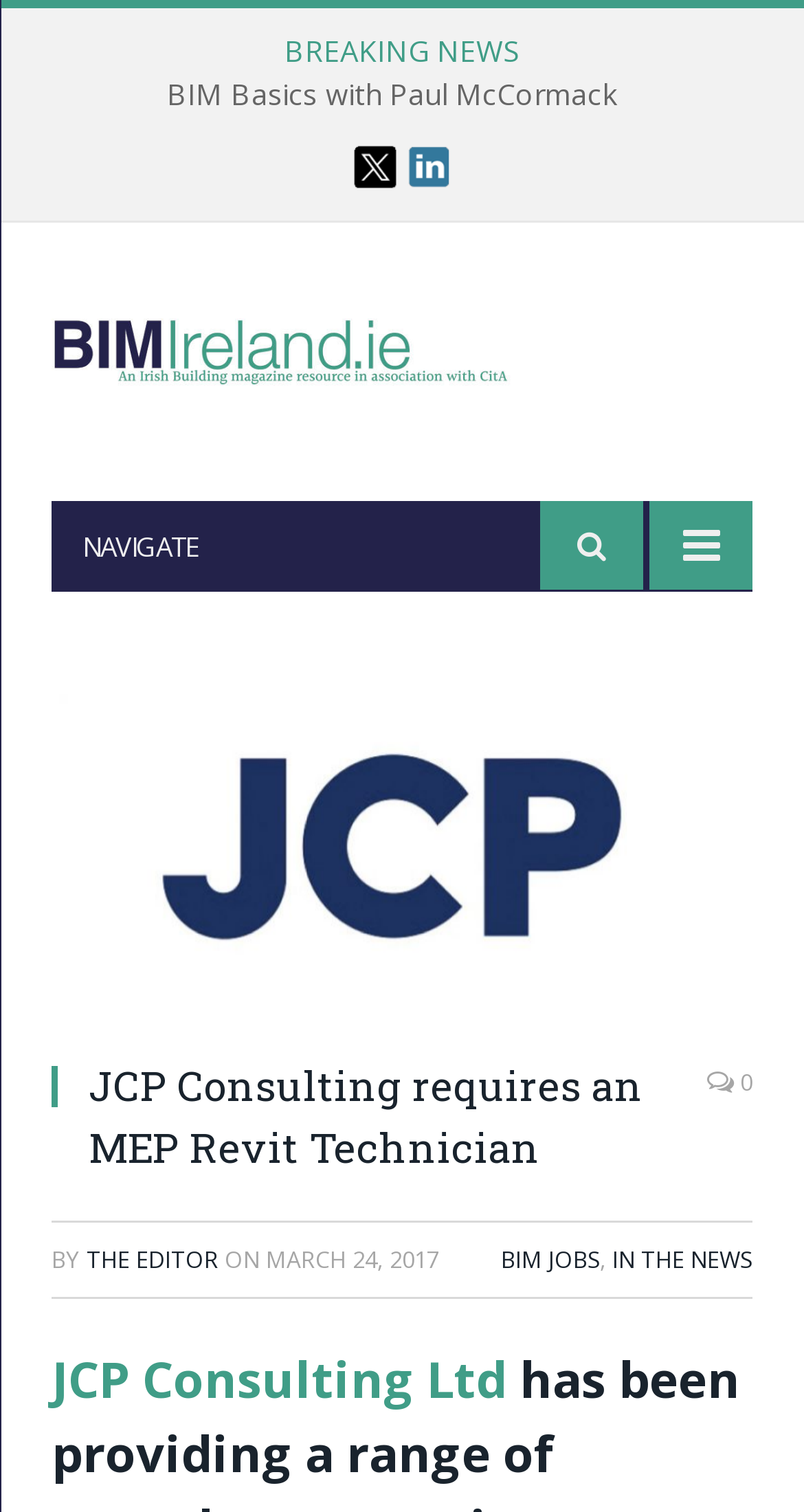How many navigation links are present on the webpage?
Using the image, respond with a single word or phrase.

3